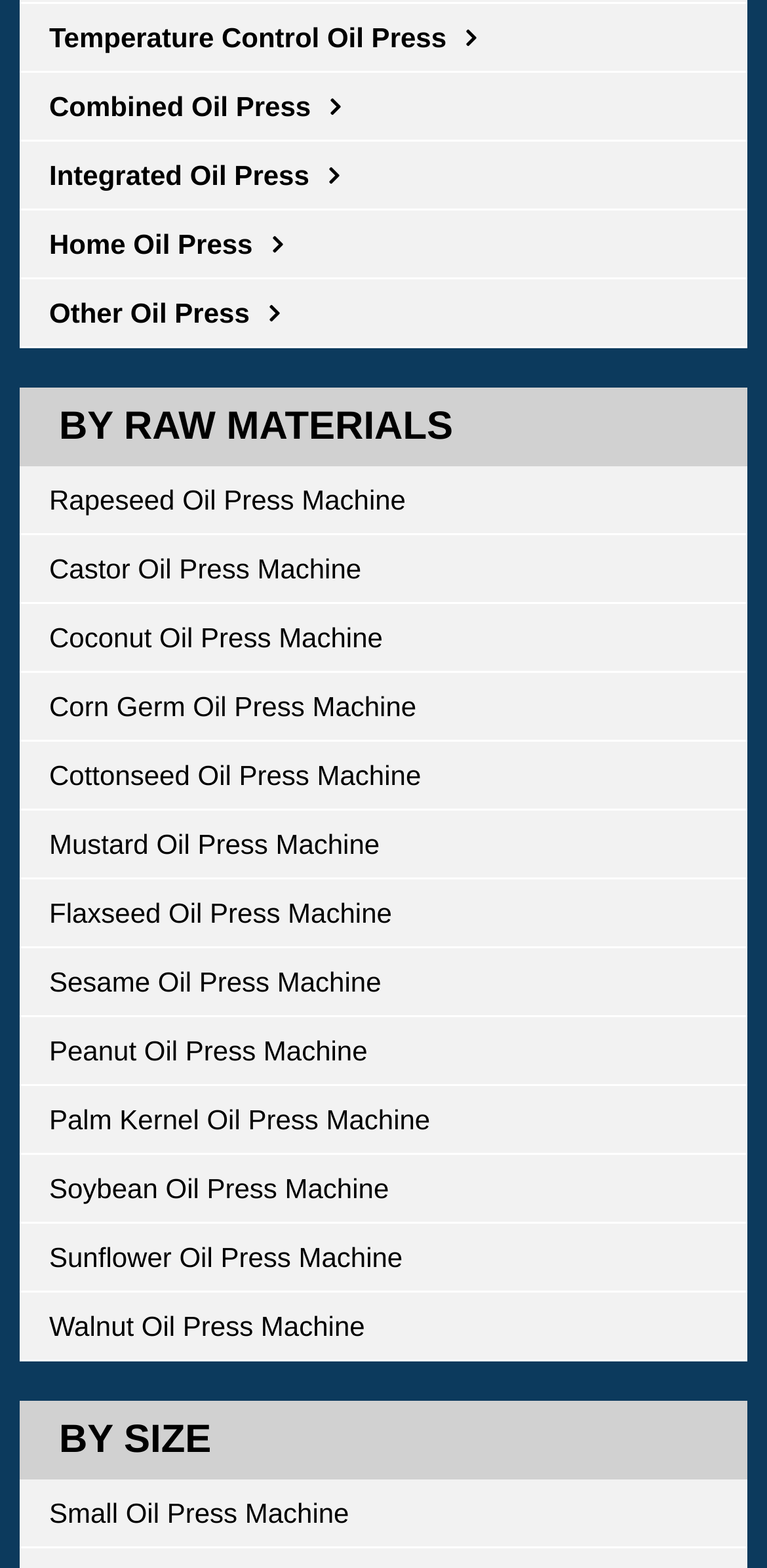Please identify the bounding box coordinates for the region that you need to click to follow this instruction: "Click on Temperature Control Oil Press".

[0.064, 0.002, 0.936, 0.045]